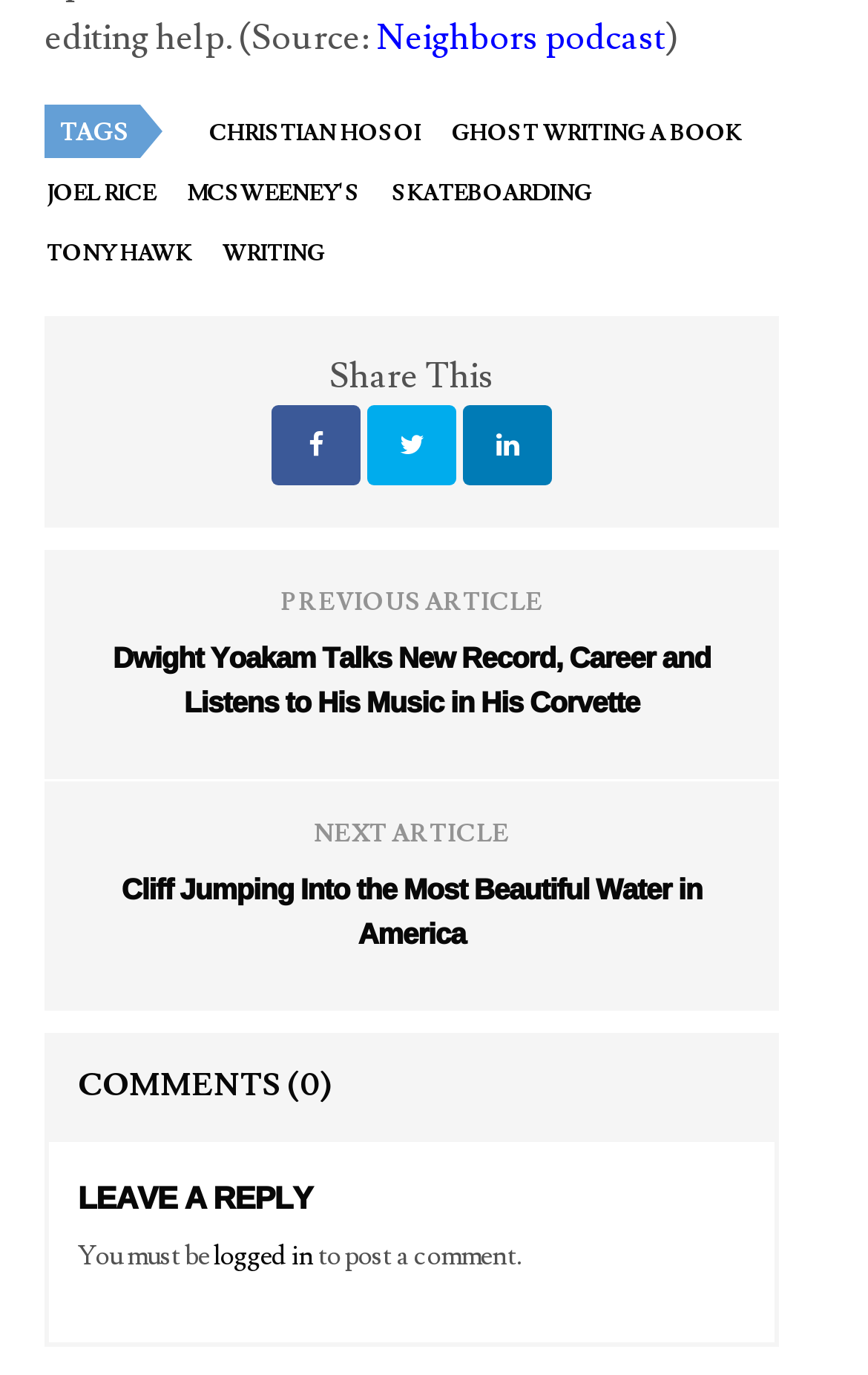Please respond in a single word or phrase: 
What is the text above the 'NEXT ARTICLE' button?

Cliff Jumping Into the Most Beautiful Water in America